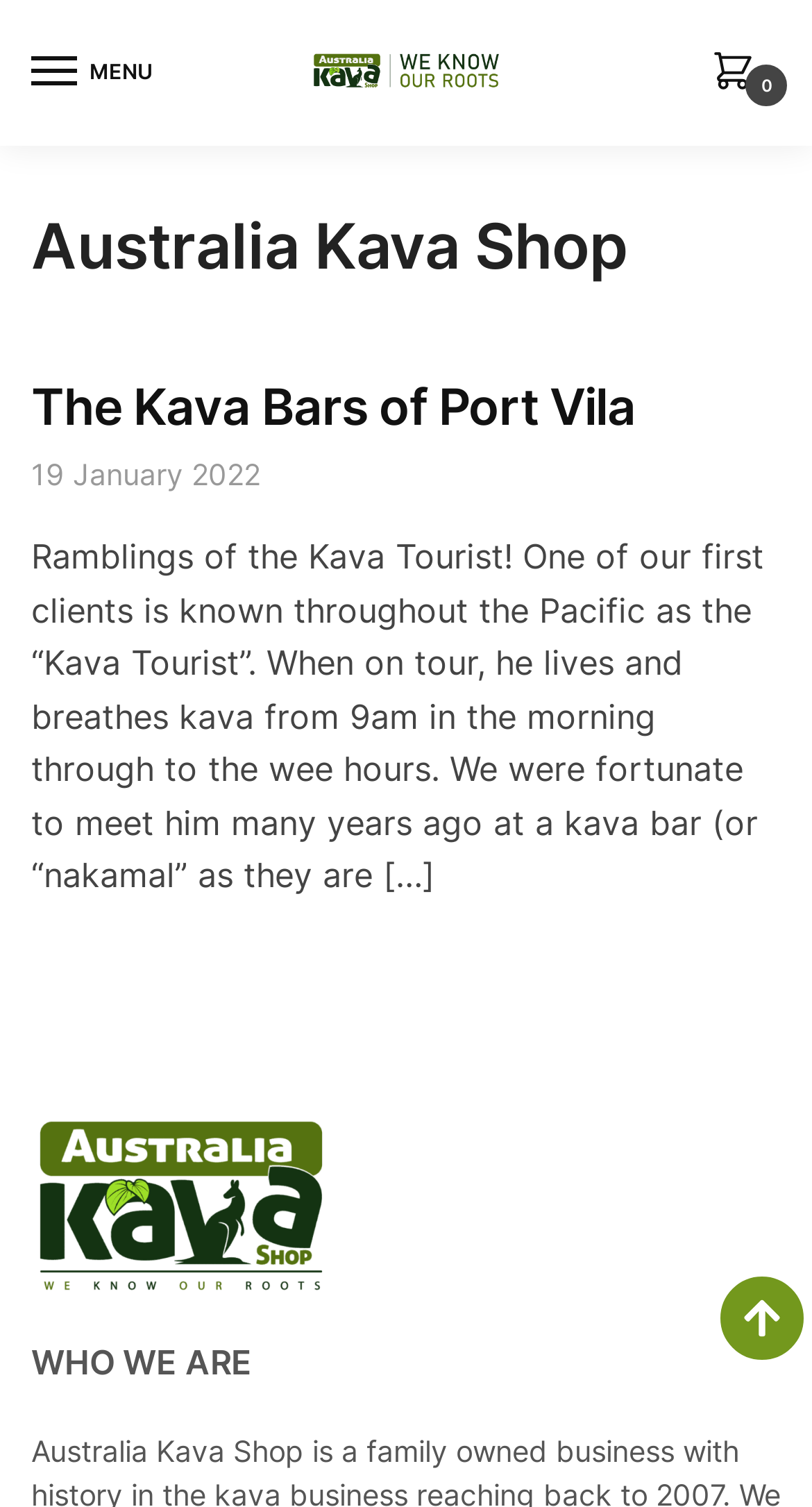Based on the element description MENU, identify the bounding box of the UI element in the given webpage screenshot. The coordinates should be in the format (top-left x, top-left y, bottom-right x, bottom-right y) and must be between 0 and 1.

[0.038, 0.028, 0.192, 0.069]